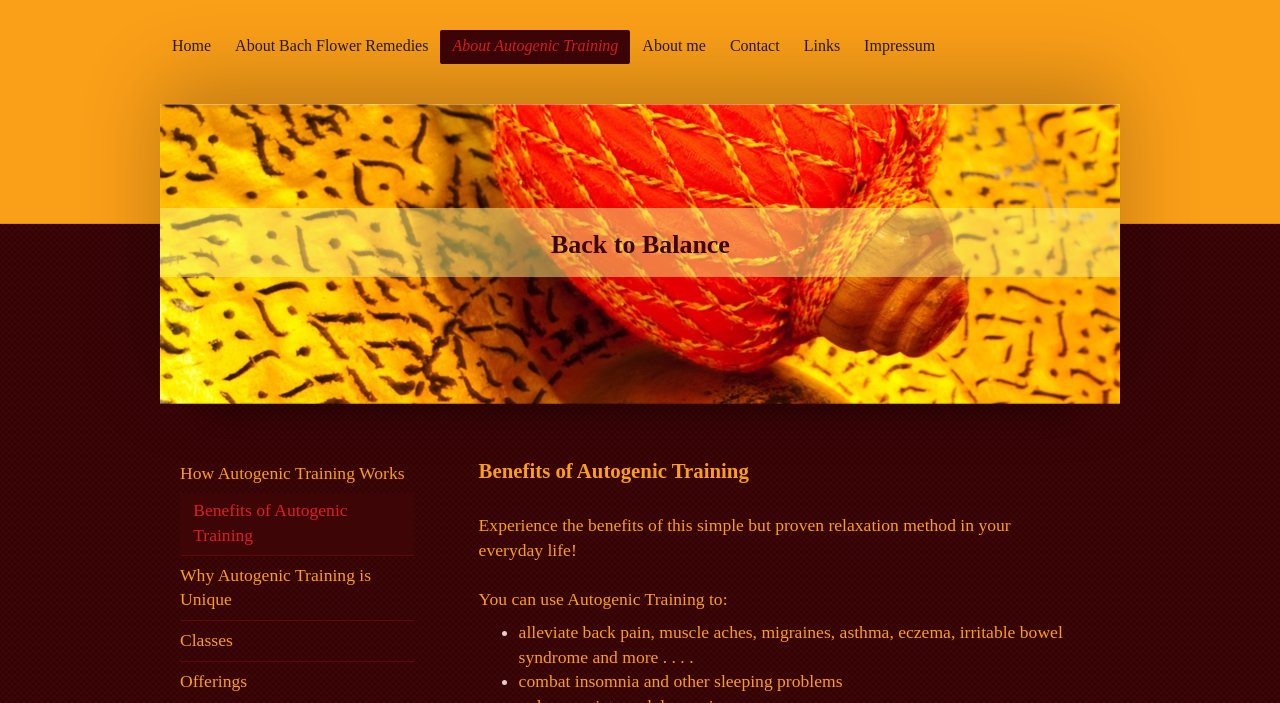Consider the image and give a detailed and elaborate answer to the question: 
What is the tone of the webpage?

The webpage's content, including the text and image, convey a sense of calmness and relaxation. The tone is also informative, as the webpage provides information about Autogenic Training and its benefits in a clear and concise manner.